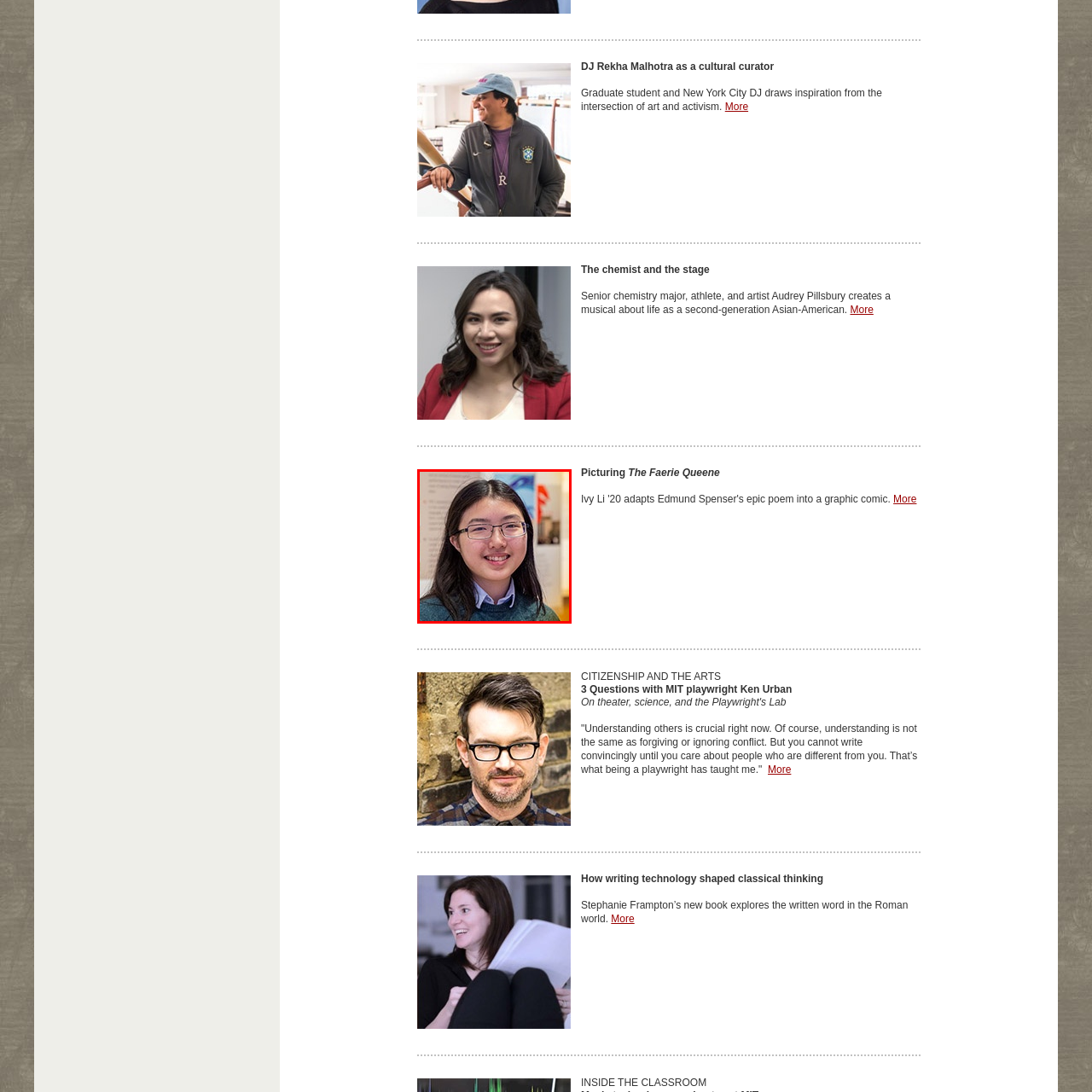Detail the features and elements seen in the red-circled portion of the image.

The image features Ivy Li, a graduate student who embodies the fusion of academia and artistic expression. In this portrait, Ivy smiles warmly, showcasing her vibrant personality. She is dressed in a collared shirt and a cozy sweater, which adds to her approachable demeanor. 

This photograph captures Ivy in an academic setting, likely surrounded by informative displays, emphasizing her role as a cultural curator. Her journey reflects a unique intersection of education and creativity, highlighting her commitment to integrating art and activism in her work. Through her studies and creative endeavors, Ivy inspires others within her community, making her a notable figure in contemporary cultural dialogue.